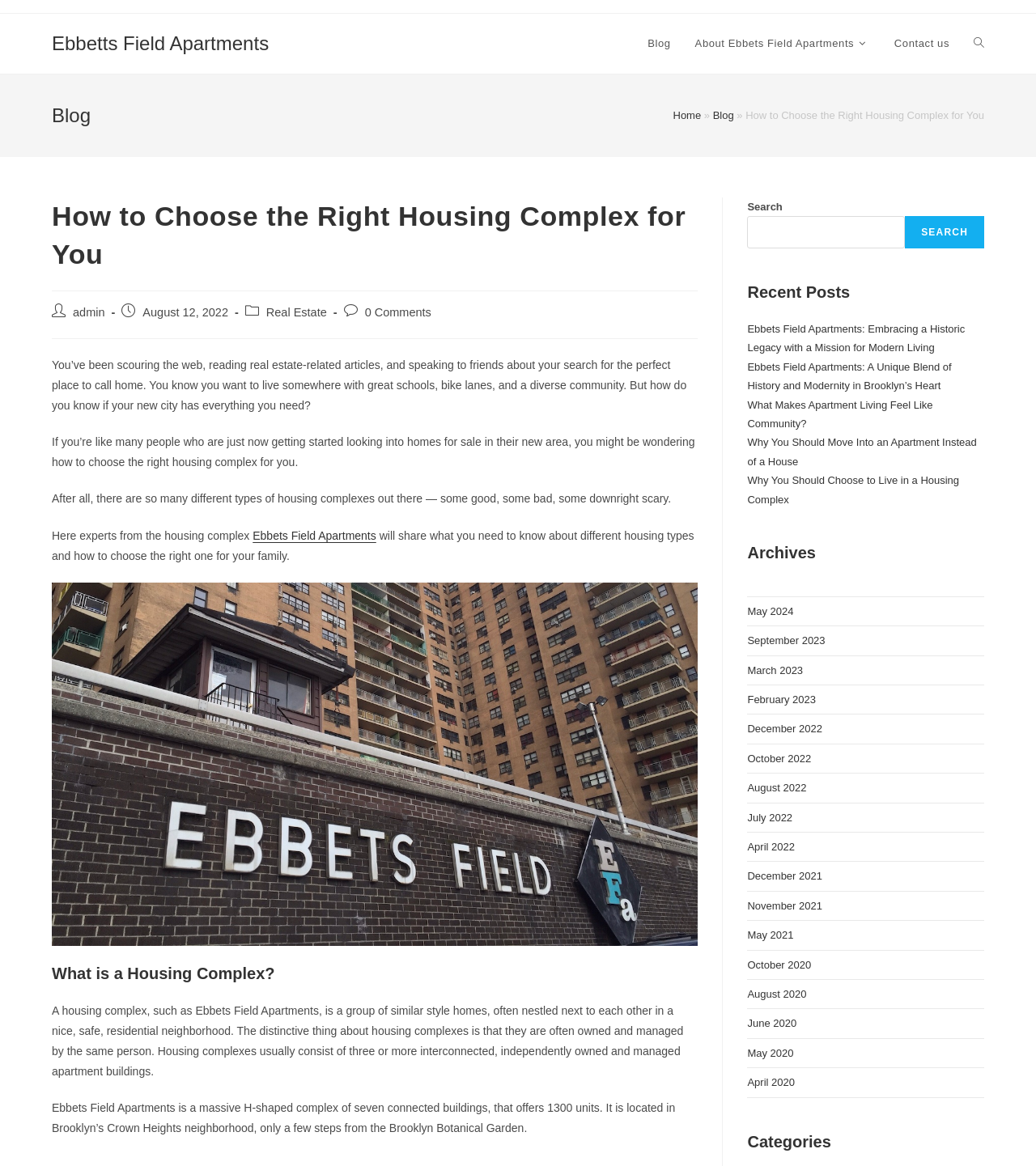What is the location of Ebbets Field Apartments?
Using the information from the image, answer the question thoroughly.

The webpage states that Ebbets Field Apartments is located in Brooklyn’s Crown Heights neighborhood, only a few steps from the Brooklyn Botanical Garden.